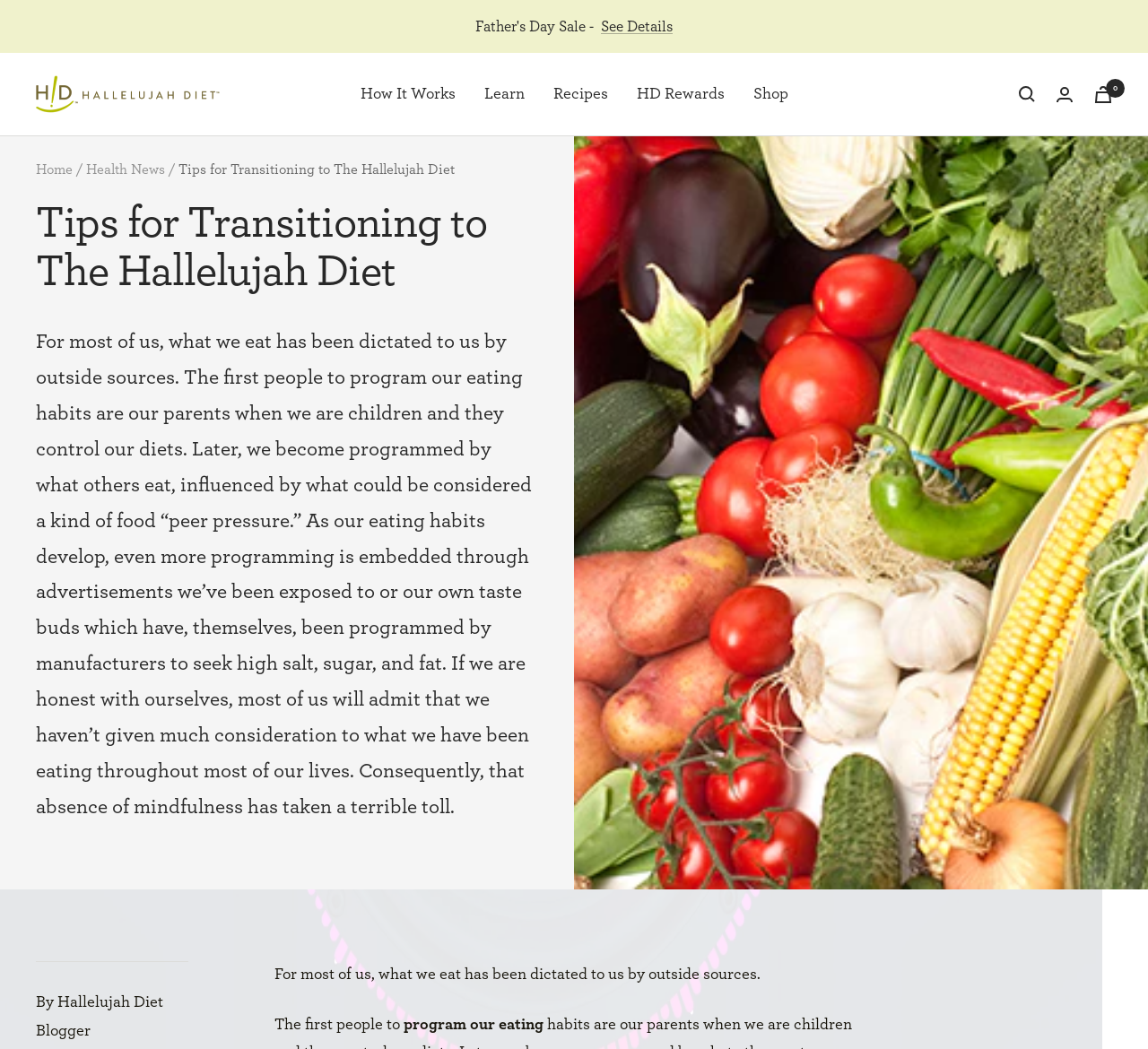Given the description: "How It Works", determine the bounding box coordinates of the UI element. The coordinates should be formatted as four float numbers between 0 and 1, [left, top, right, bottom].

[0.314, 0.077, 0.396, 0.103]